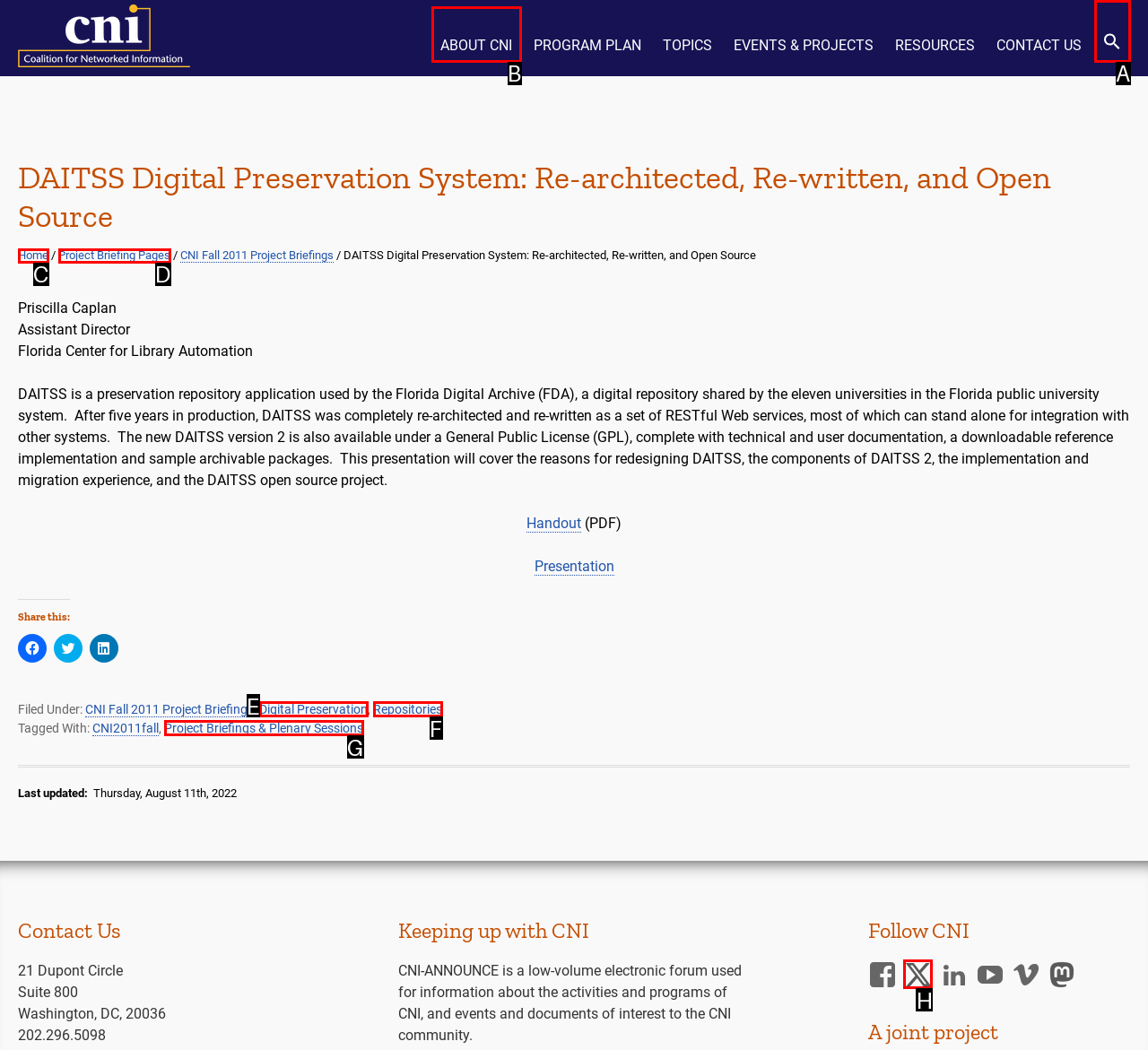Which choice should you pick to execute the task: Click on the 'ABOUT CNI' link
Respond with the letter associated with the correct option only.

B